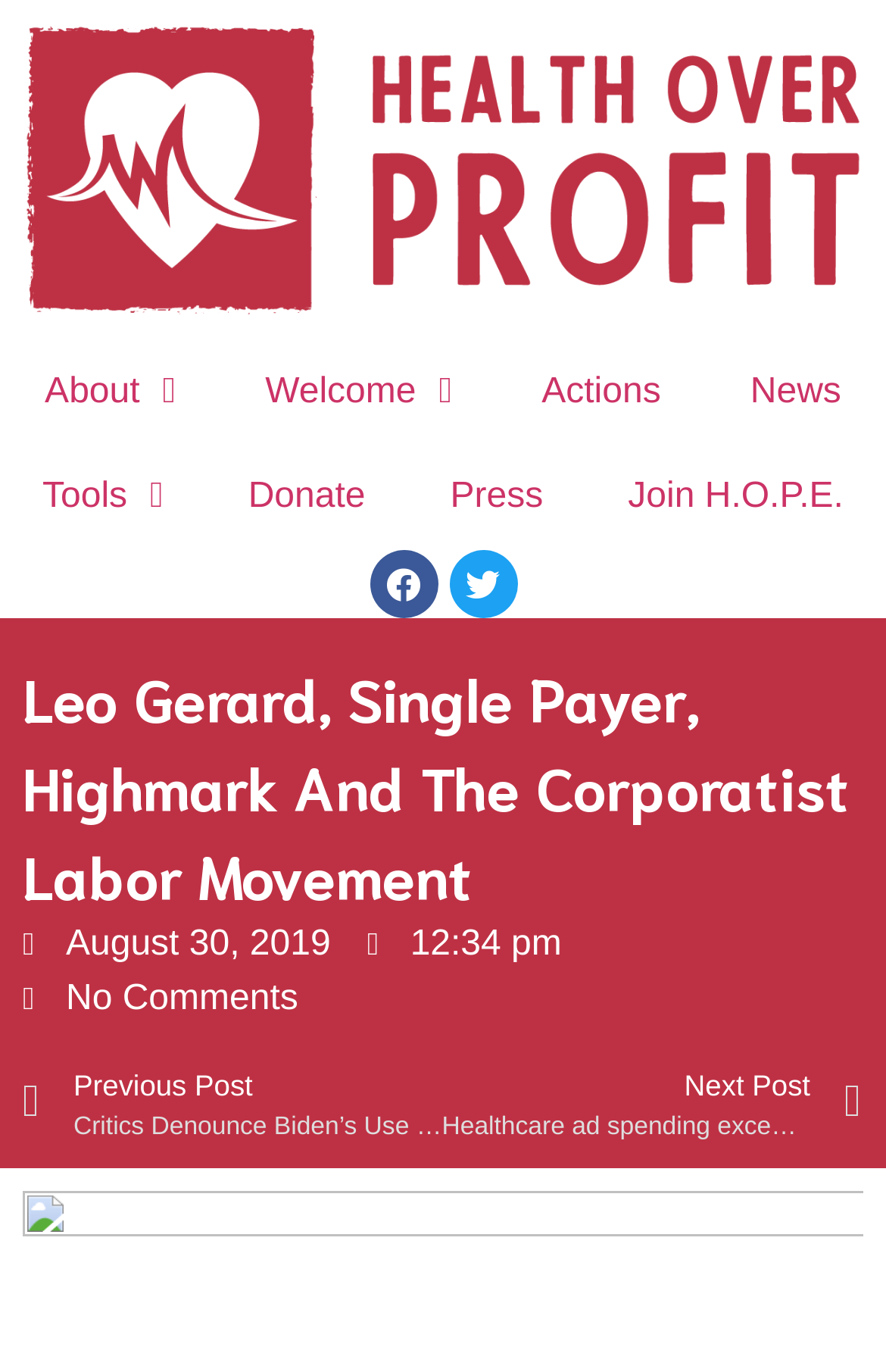Answer the question below with a single word or a brief phrase: 
How many navigation links are there?

7